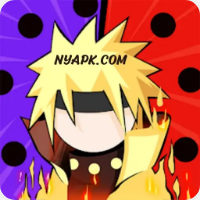Provide a thorough description of what you see in the image.

The image features the logo for the popular mobile game "Stickman Ninja Fight MOD APK 2024", which is visually striking and draws attention with its vibrant colors. The design showcases a stylized stickman character with spiky blonde hair, confidently posing amidst a fiery backdrop that transitions from purple to red. The character is dressed in a black outfit with a golden-yellow coat, emphasizing a dynamic and action-oriented aesthetic. The logo also prominently displays the website "NYAPK.COM" across the character, indicating the source for downloading the game. This visual effectively captures the game's themes of martial arts and intense combat.